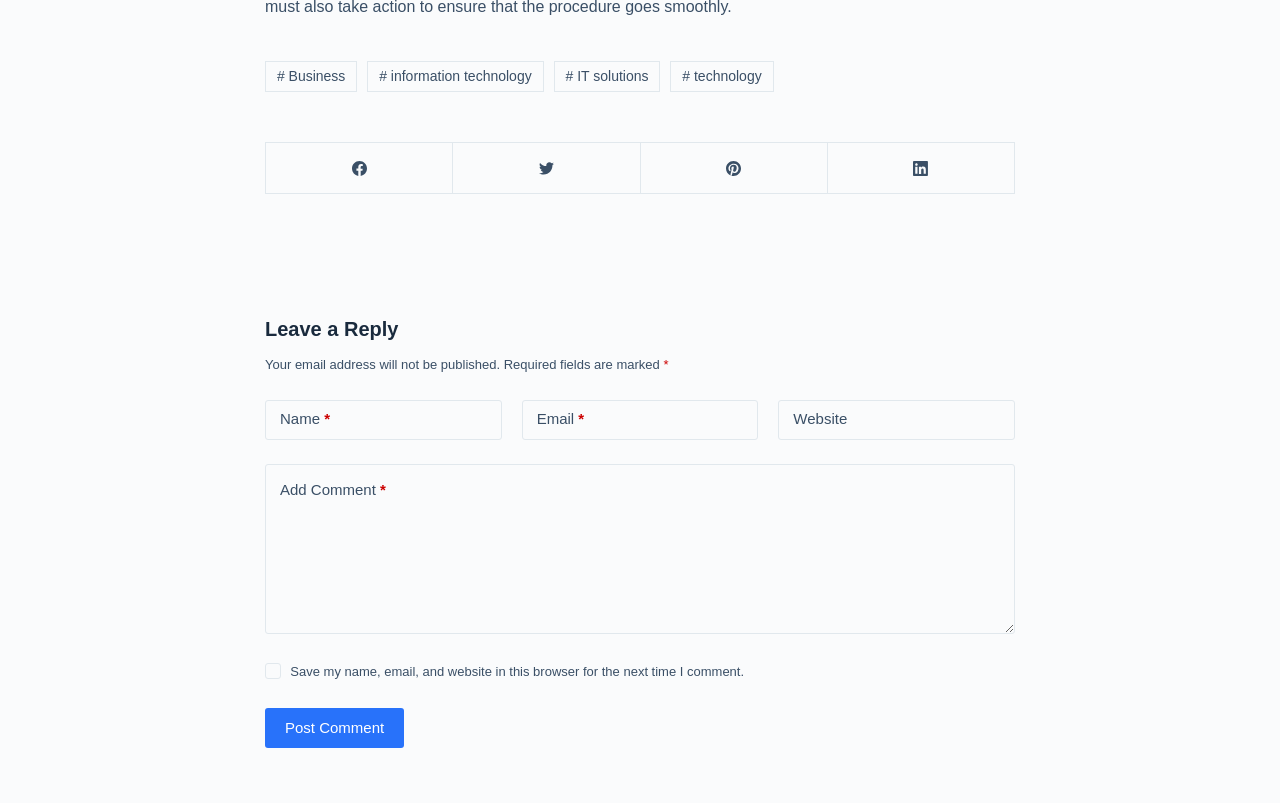What are the social media platforms listed?
Please answer the question with a single word or phrase, referencing the image.

Facebook, Twitter, Pinterest, LinkedIn